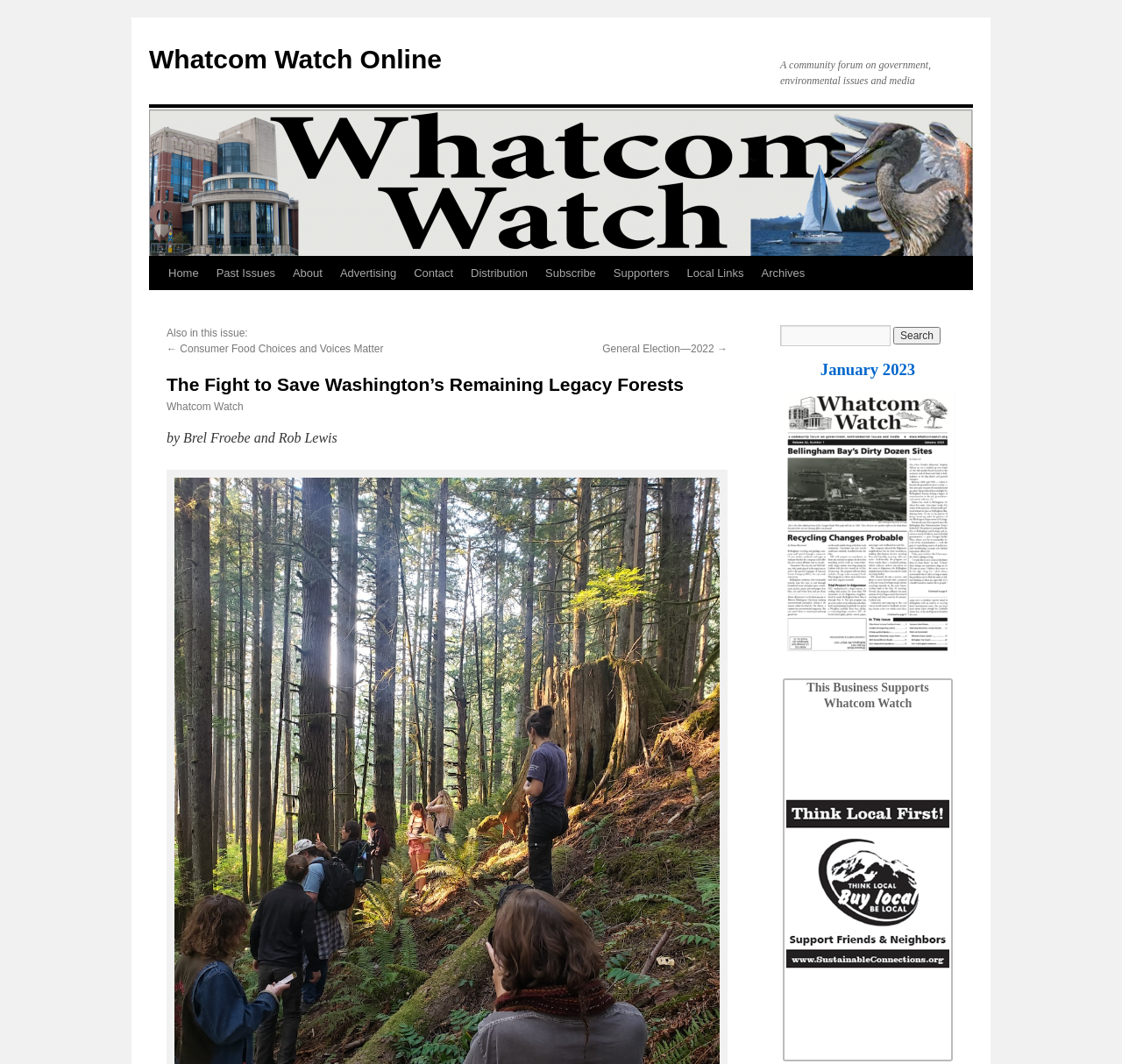What is the topic of the article?
Look at the image and answer the question with a single word or phrase.

The Fight to Save Washington’s Remaining Legacy Forests